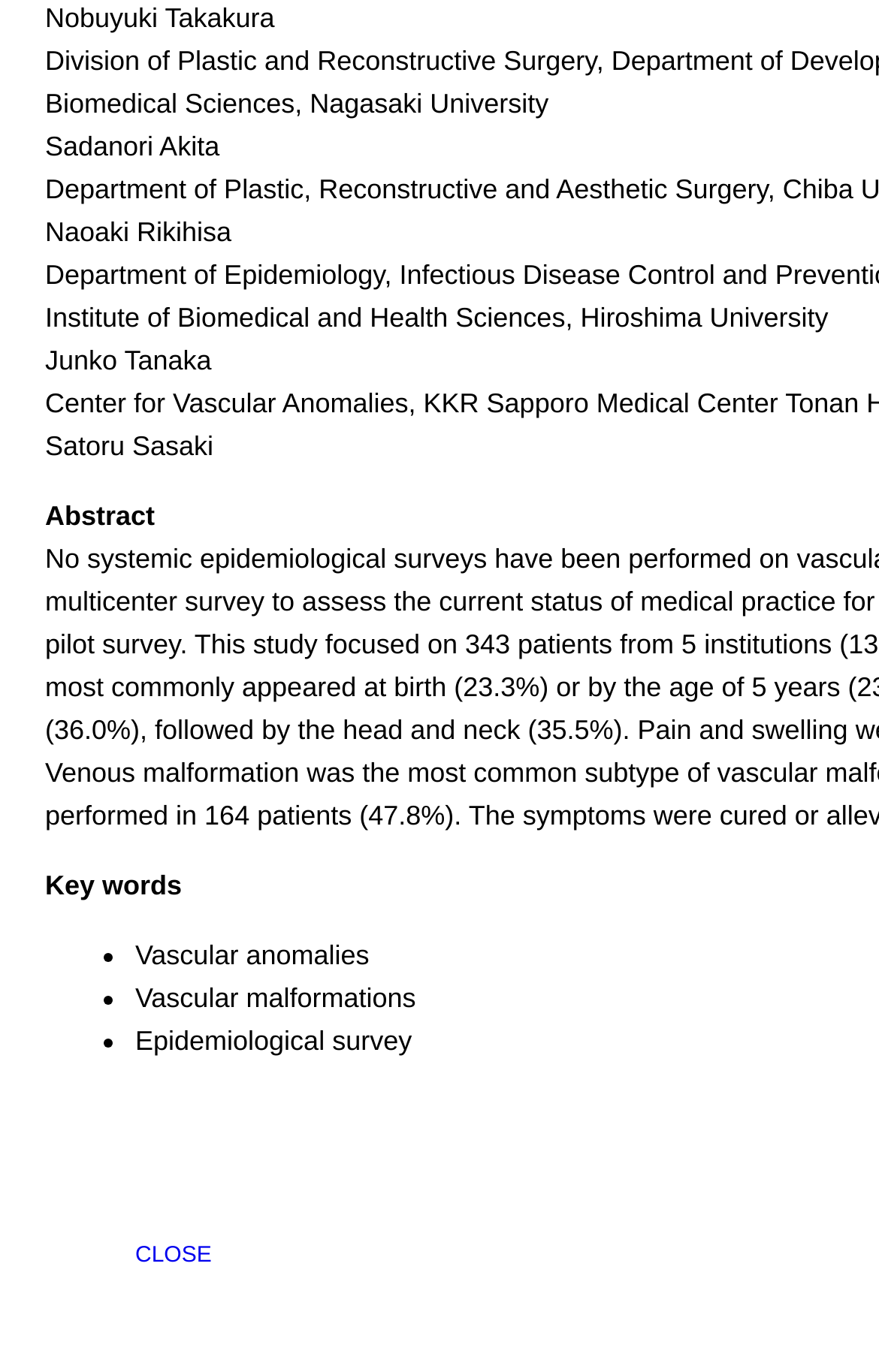Please find the bounding box for the following UI element description. Provide the coordinates in (top-left x, top-left y, bottom-right x, bottom-right y) format, with values between 0 and 1: CLOSE

[0.154, 0.906, 0.241, 0.924]